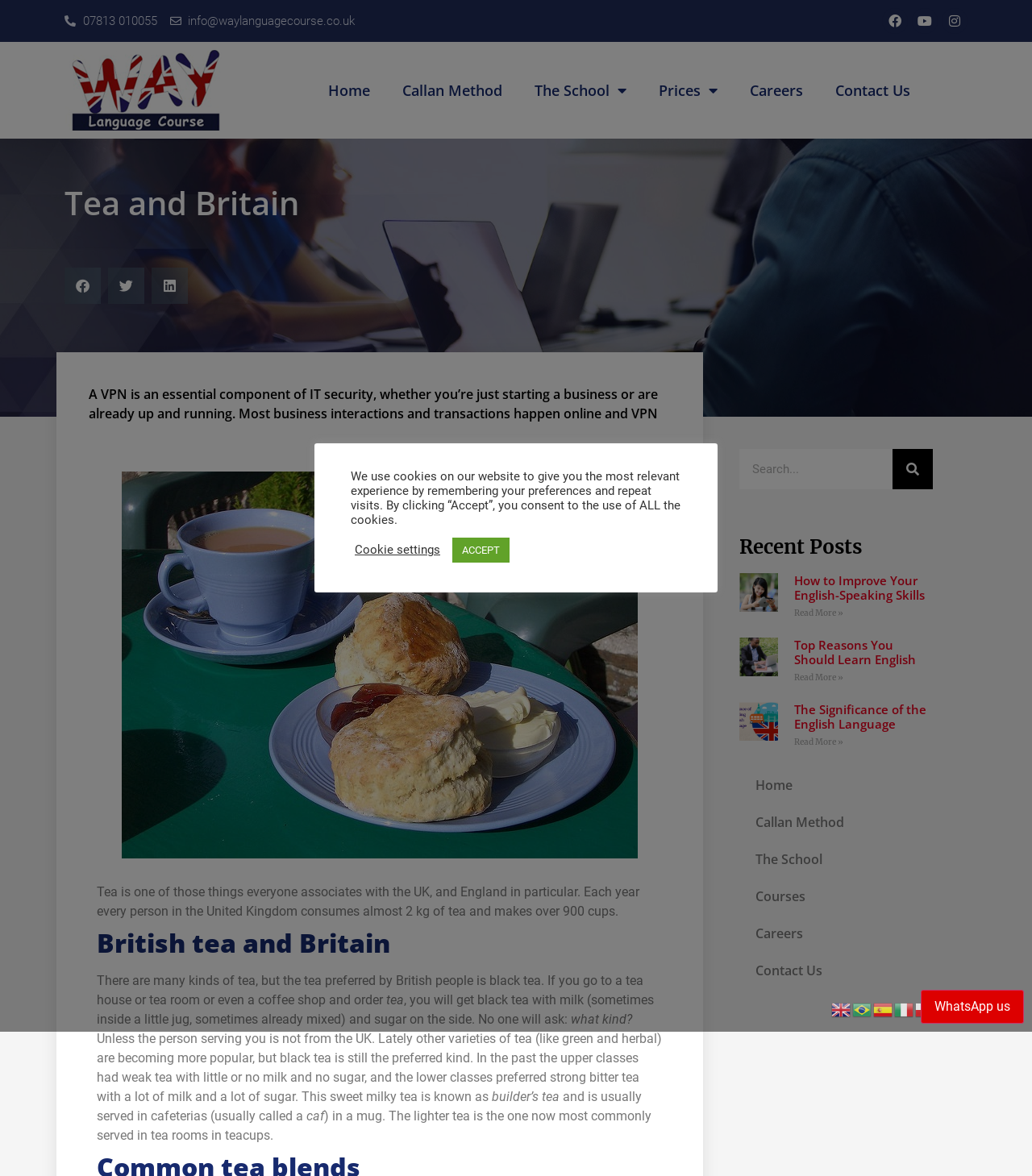Review the image closely and give a comprehensive answer to the question: What is the preferred kind of tea in the UK?

According to the text, 'There are many kinds of tea, but the tea preferred by British people is black tea.'